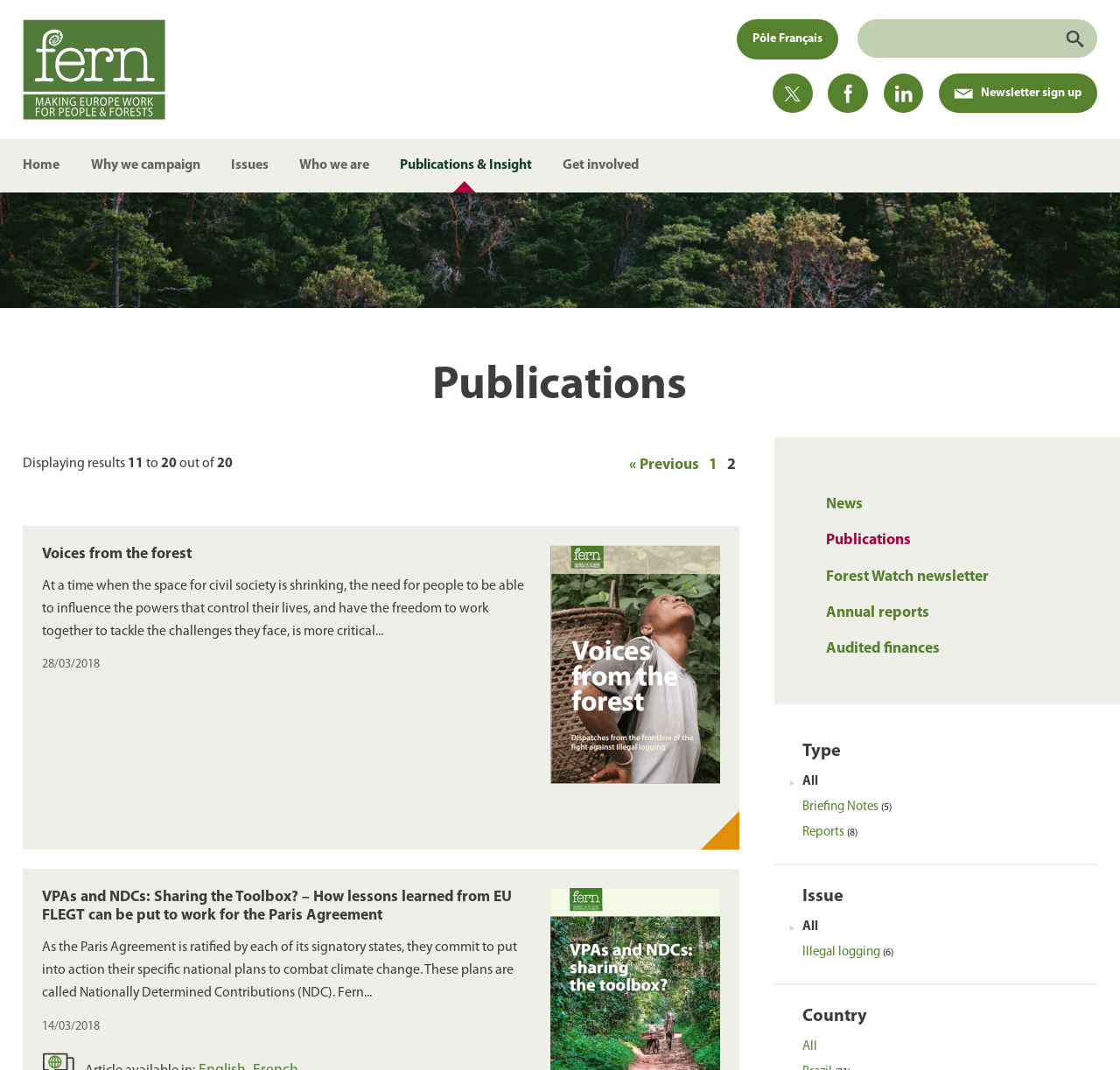Pinpoint the bounding box coordinates of the element you need to click to execute the following instruction: "Read publication 'Voices from the forest'". The bounding box should be represented by four float numbers between 0 and 1, in the format [left, top, right, bottom].

[0.038, 0.509, 0.643, 0.631]